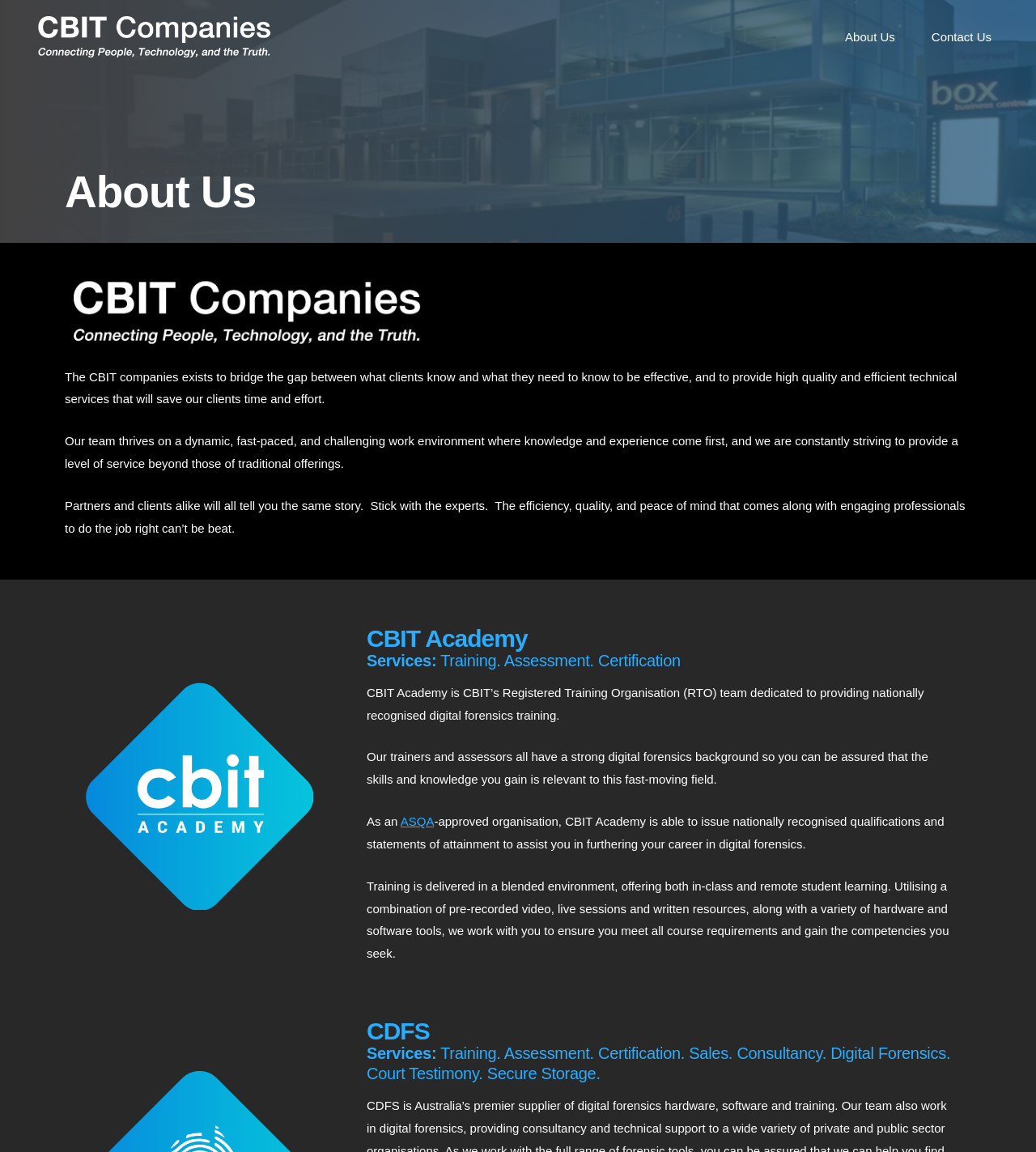What is the name of the company?
Please answer the question with a detailed response using the information from the screenshot.

The name of the company can be found in the top-left corner of the webpage, where the logo and the link 'CBIT' are located.